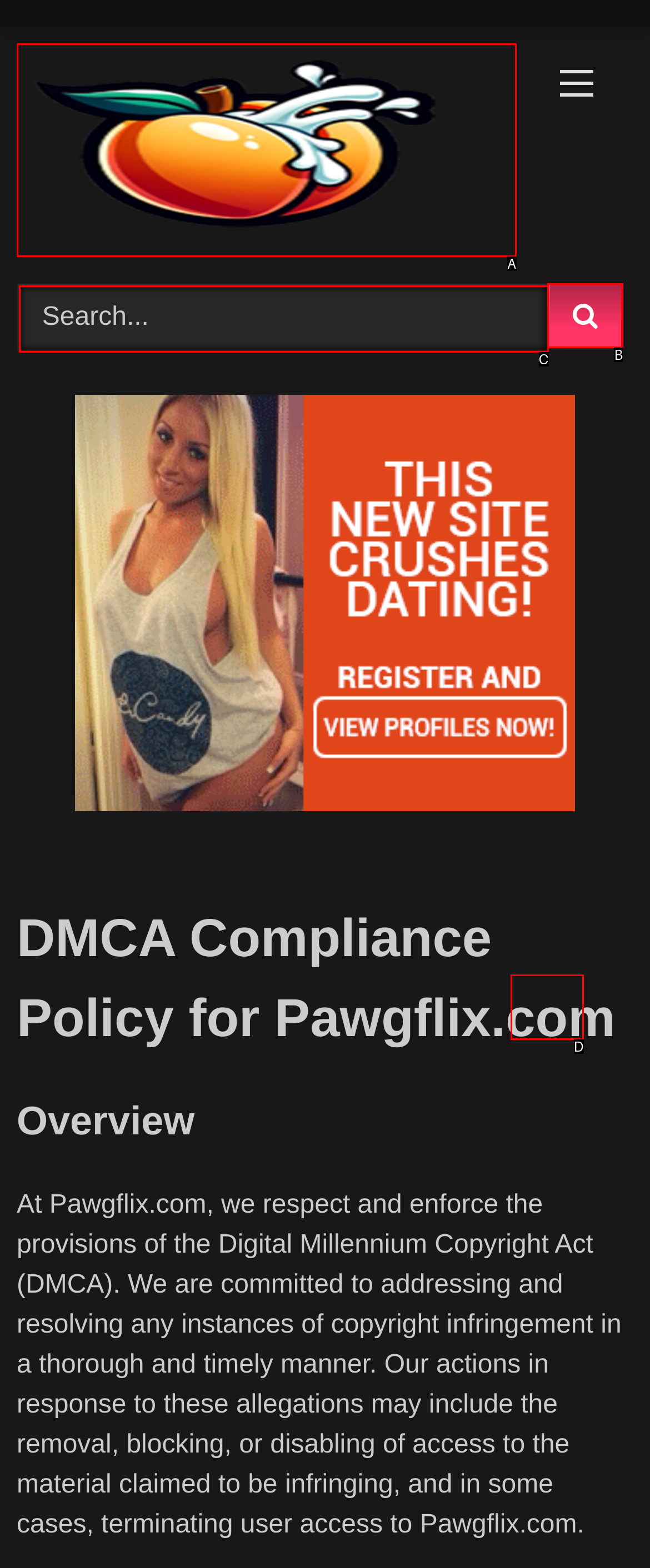Pinpoint the HTML element that fits the description: title="Pawg Flix"
Answer by providing the letter of the correct option.

A